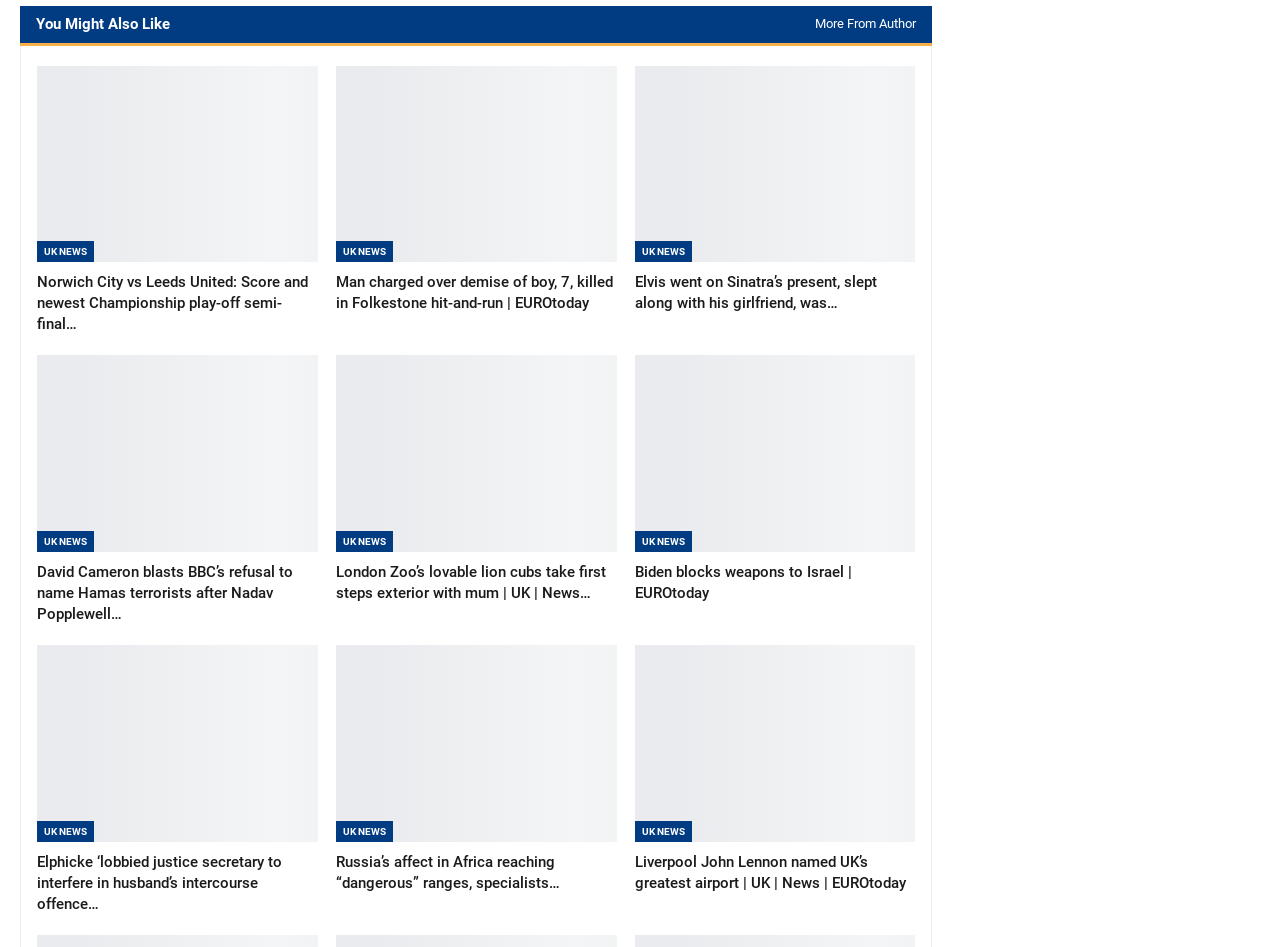Please predict the bounding box coordinates of the element's region where a click is necessary to complete the following instruction: "Check 'Liverpool John Lennon named UK’s greatest airport'". The coordinates should be represented by four float numbers between 0 and 1, i.e., [left, top, right, bottom].

[0.496, 0.681, 0.715, 0.889]